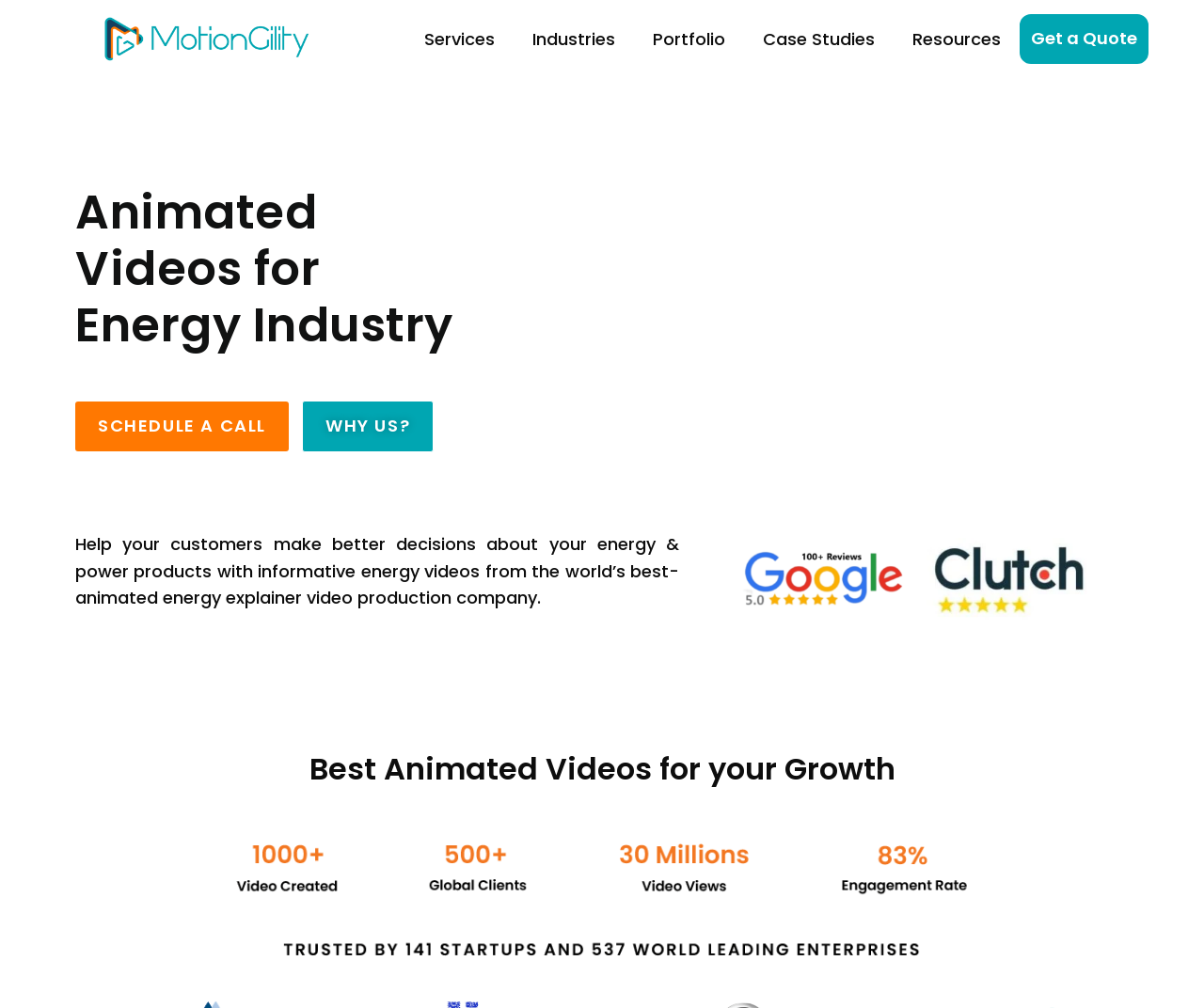Identify the bounding box coordinates of the section that should be clicked to achieve the task described: "Click on the MotionGility Logo".

[0.046, 0.014, 0.296, 0.063]